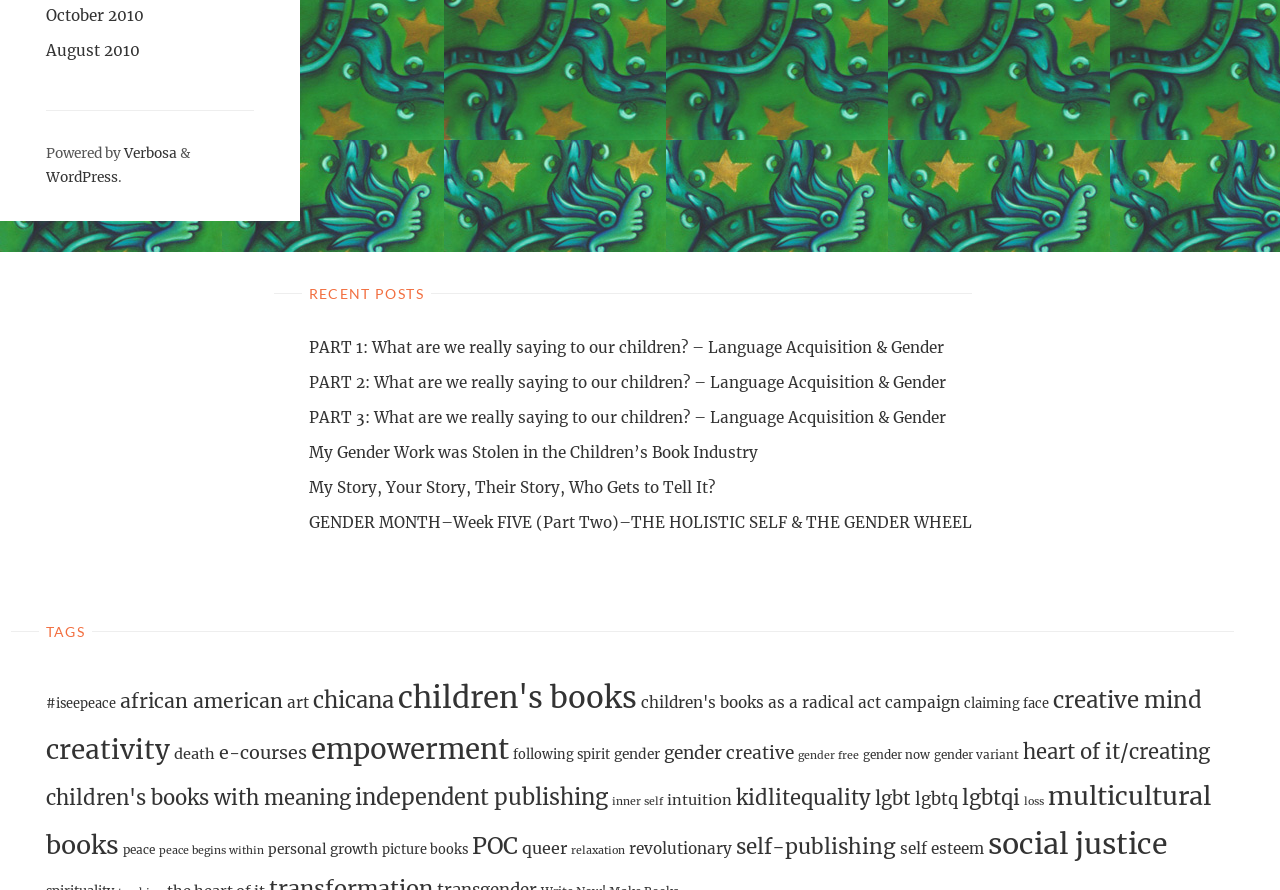Find the bounding box coordinates of the element I should click to carry out the following instruction: "Click on the 'social justice' tag".

[0.772, 0.928, 0.911, 0.969]